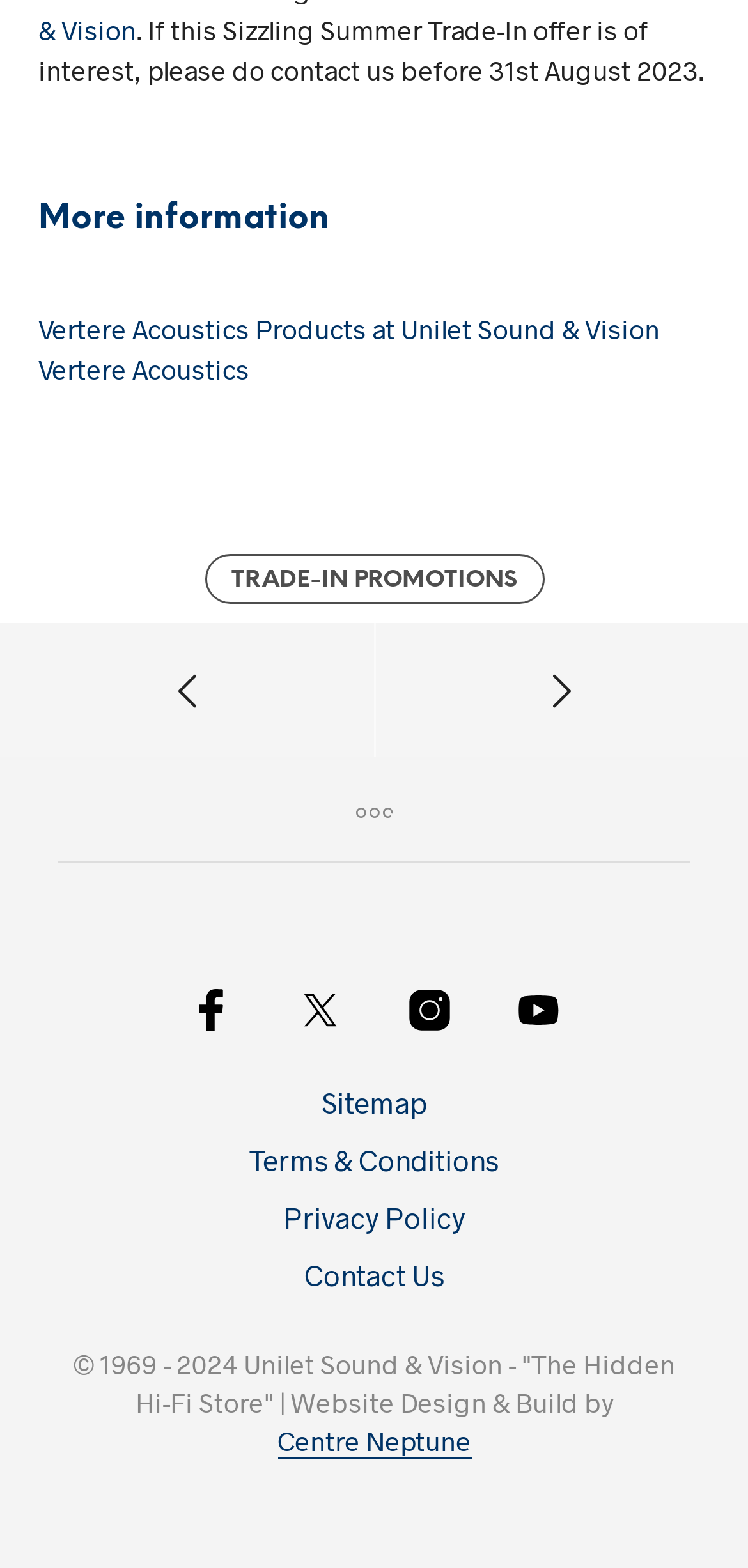What is the deadline for the Sizzling Summer Trade-In offer?
Using the image, provide a concise answer in one word or a short phrase.

31st August 2023